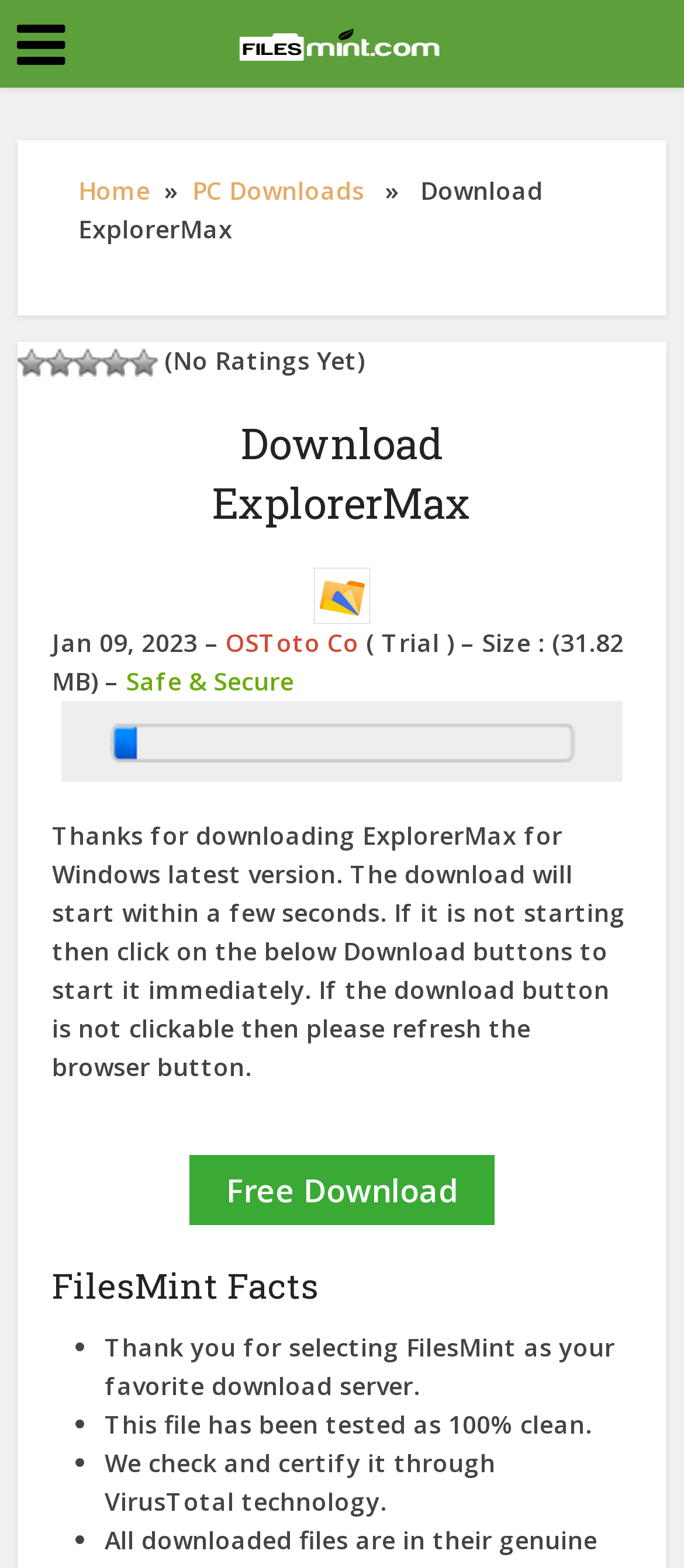Find the bounding box coordinates of the clickable area required to complete the following action: "Click the 'PC Downloads' link".

[0.281, 0.111, 0.533, 0.132]